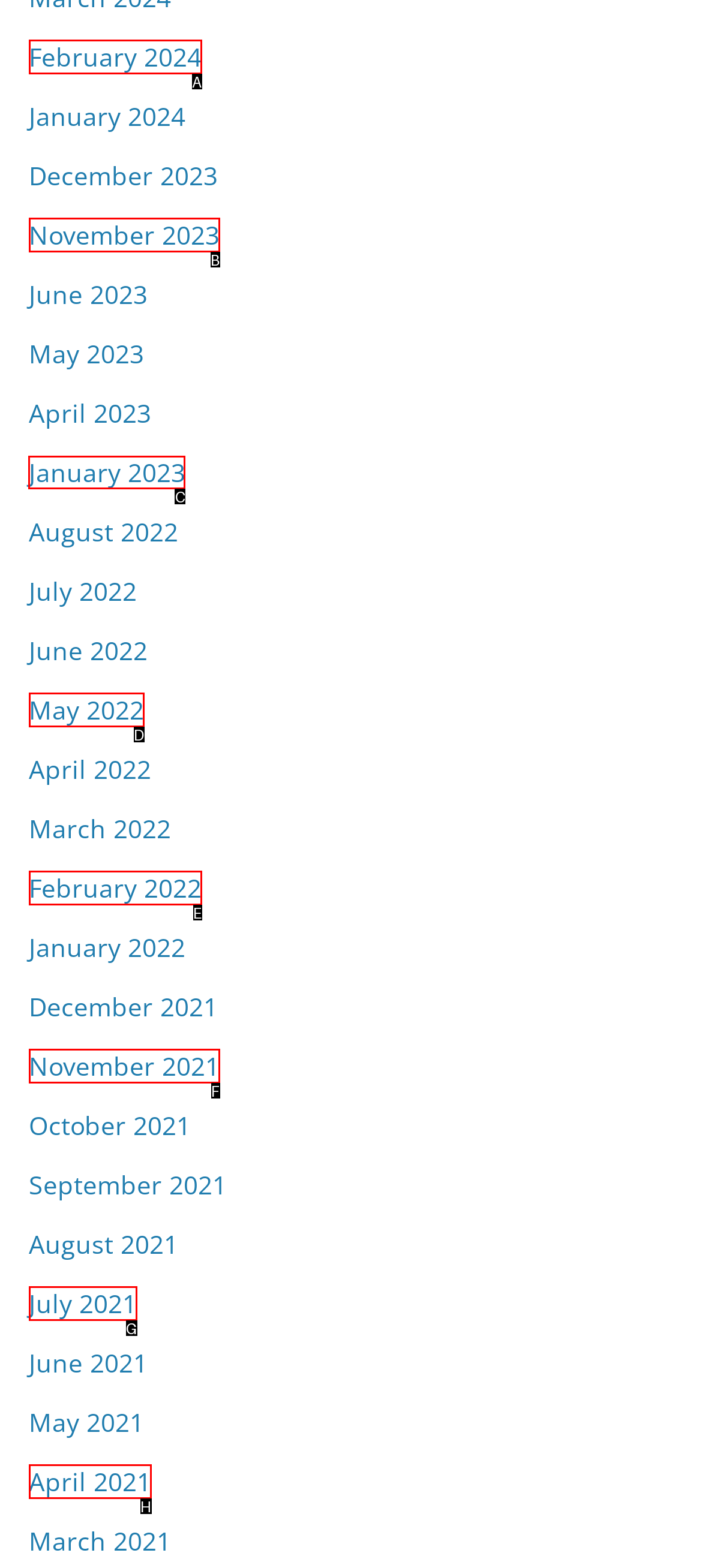Point out the option that needs to be clicked to fulfill the following instruction: Go to January 2023
Answer with the letter of the appropriate choice from the listed options.

C